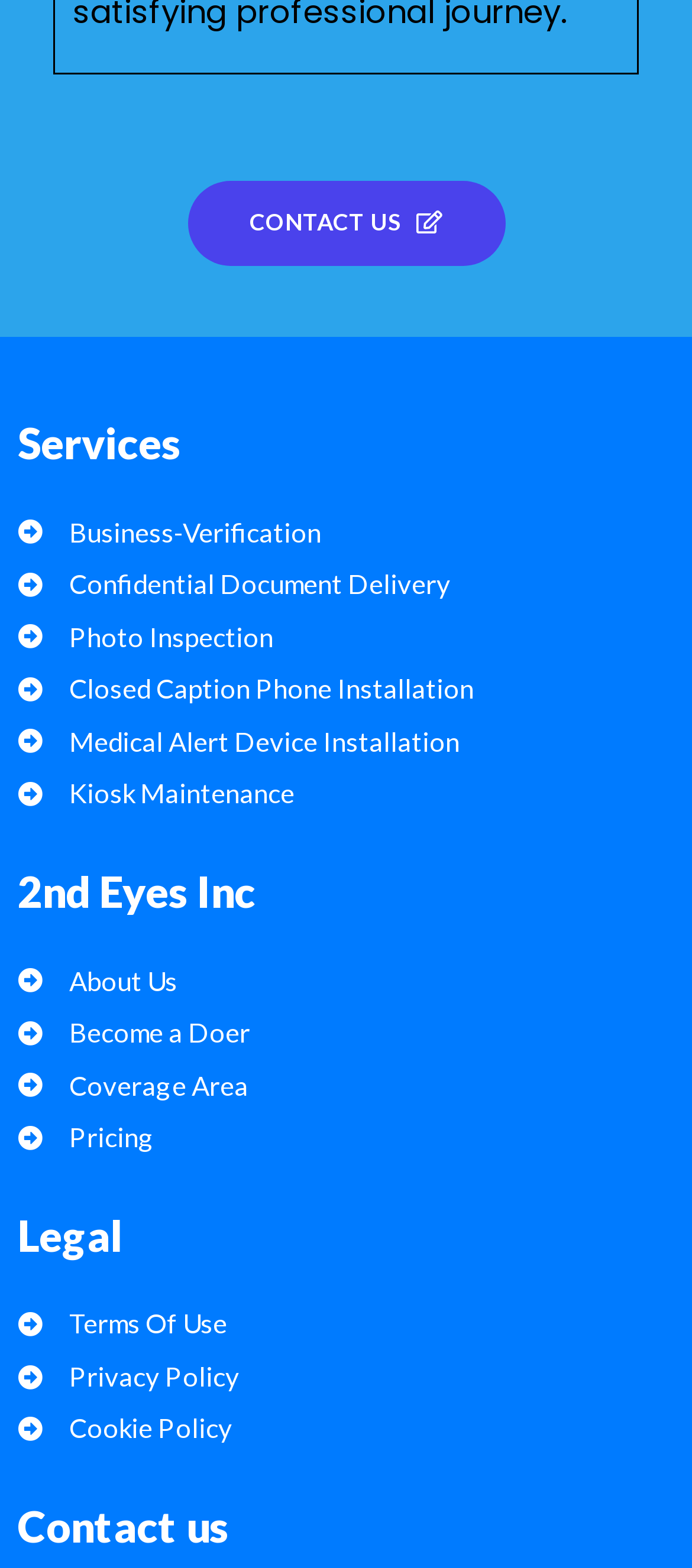What is the purpose of the 'CONTACT US' link?
Give a single word or phrase answer based on the content of the image.

To contact the company